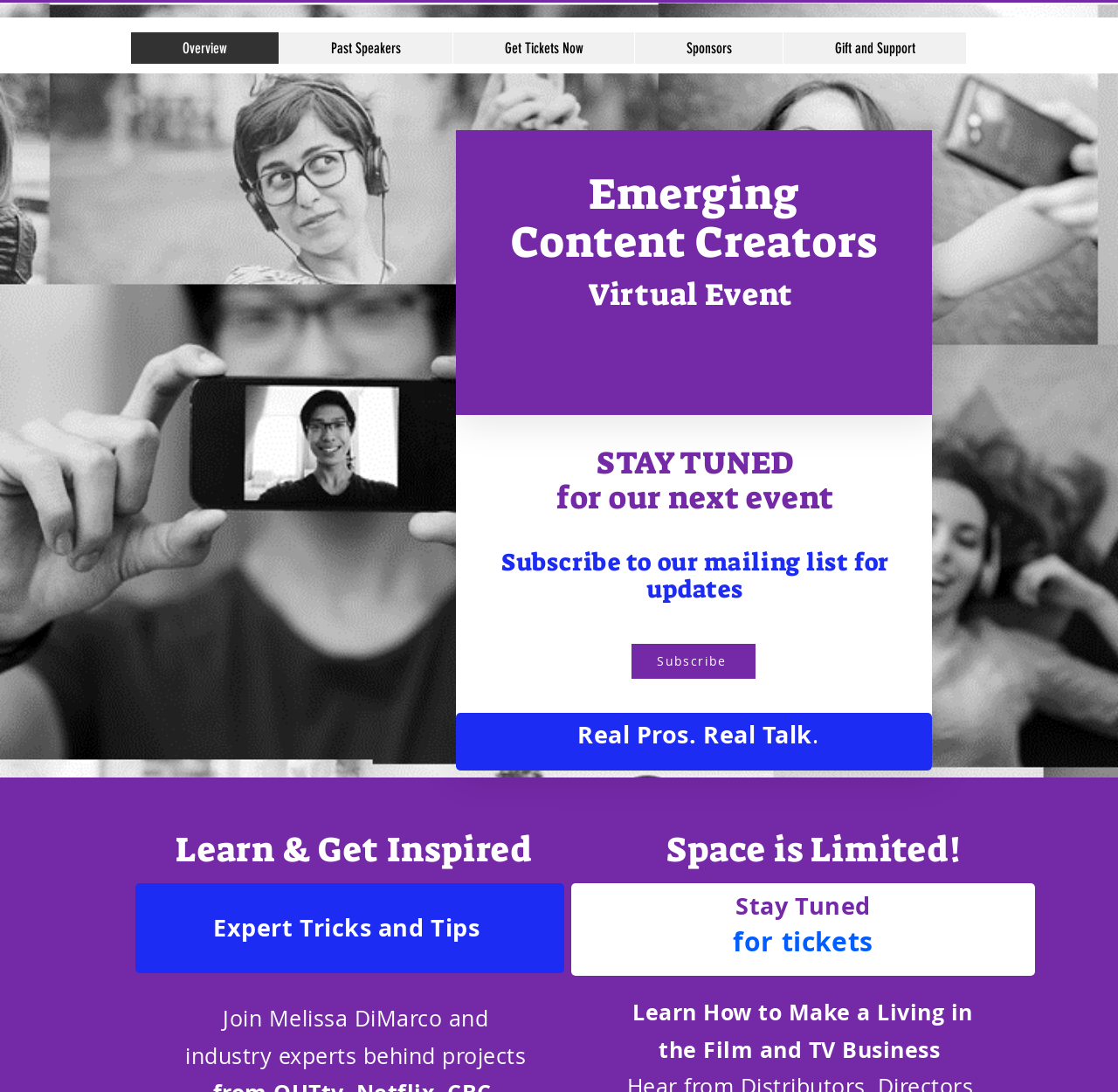What is the industry being referred to?
Please provide a comprehensive answer based on the contents of the image.

I deduced this from the text 'Learn How to Make a Living in the Film and TV Business' which explicitly mentions the industry.